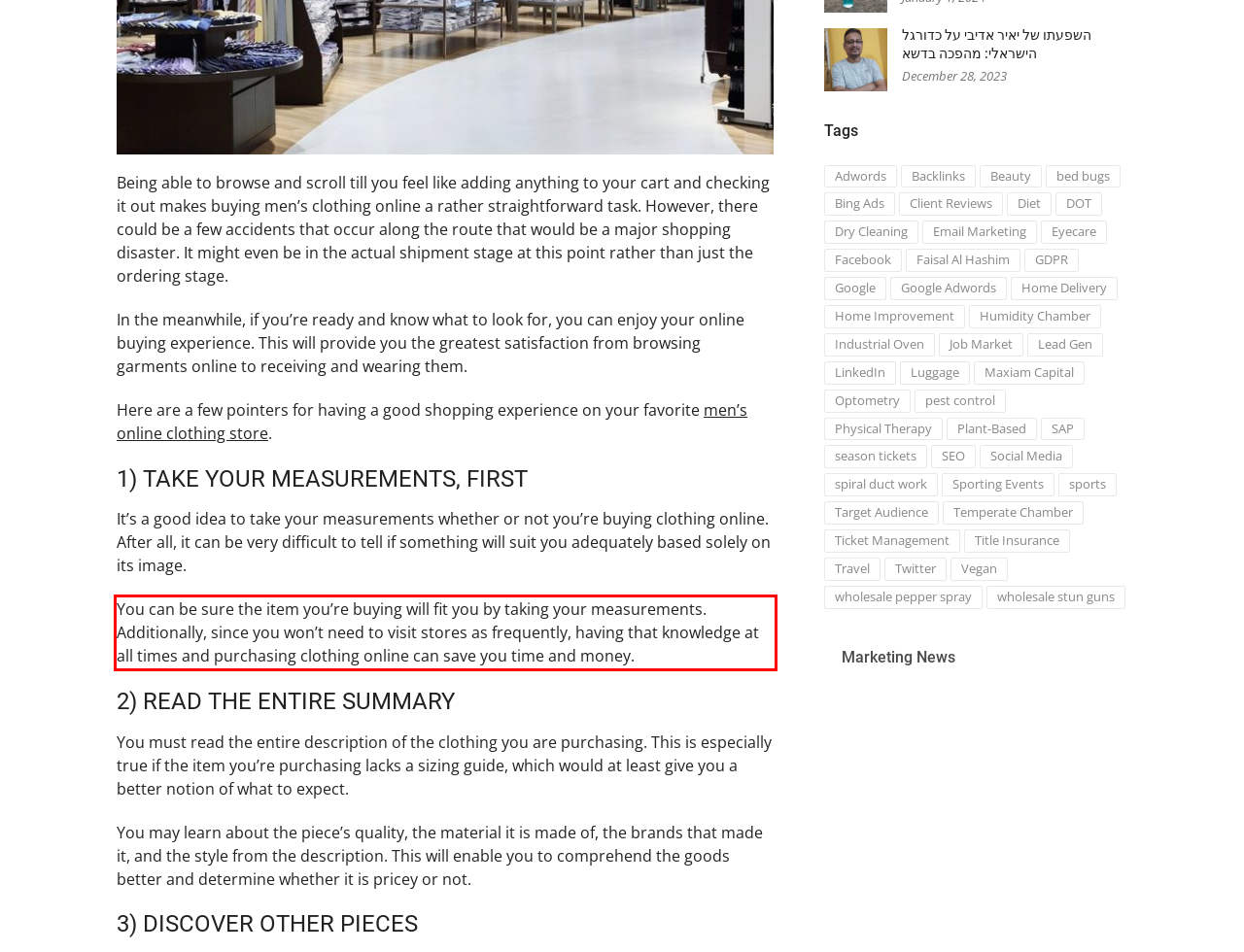Please use OCR to extract the text content from the red bounding box in the provided webpage screenshot.

You can be sure the item you’re buying will fit you by taking your measurements. Additionally, since you won’t need to visit stores as frequently, having that knowledge at all times and purchasing clothing online can save you time and money.